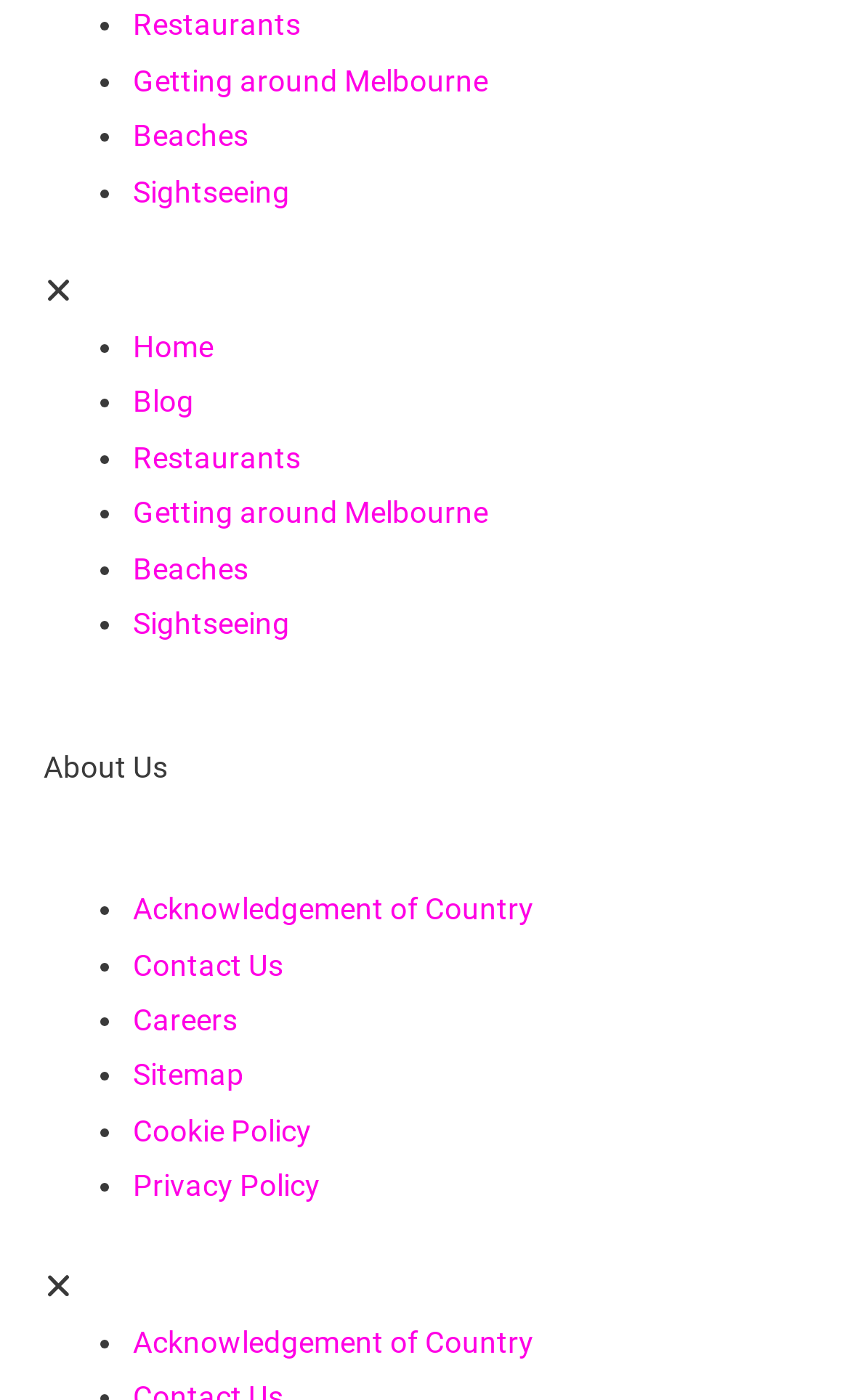Locate the bounding box coordinates of the area to click to fulfill this instruction: "Click Sitemap". The bounding box should be presented as four float numbers between 0 and 1, in the order [left, top, right, bottom].

[0.156, 0.755, 0.287, 0.78]